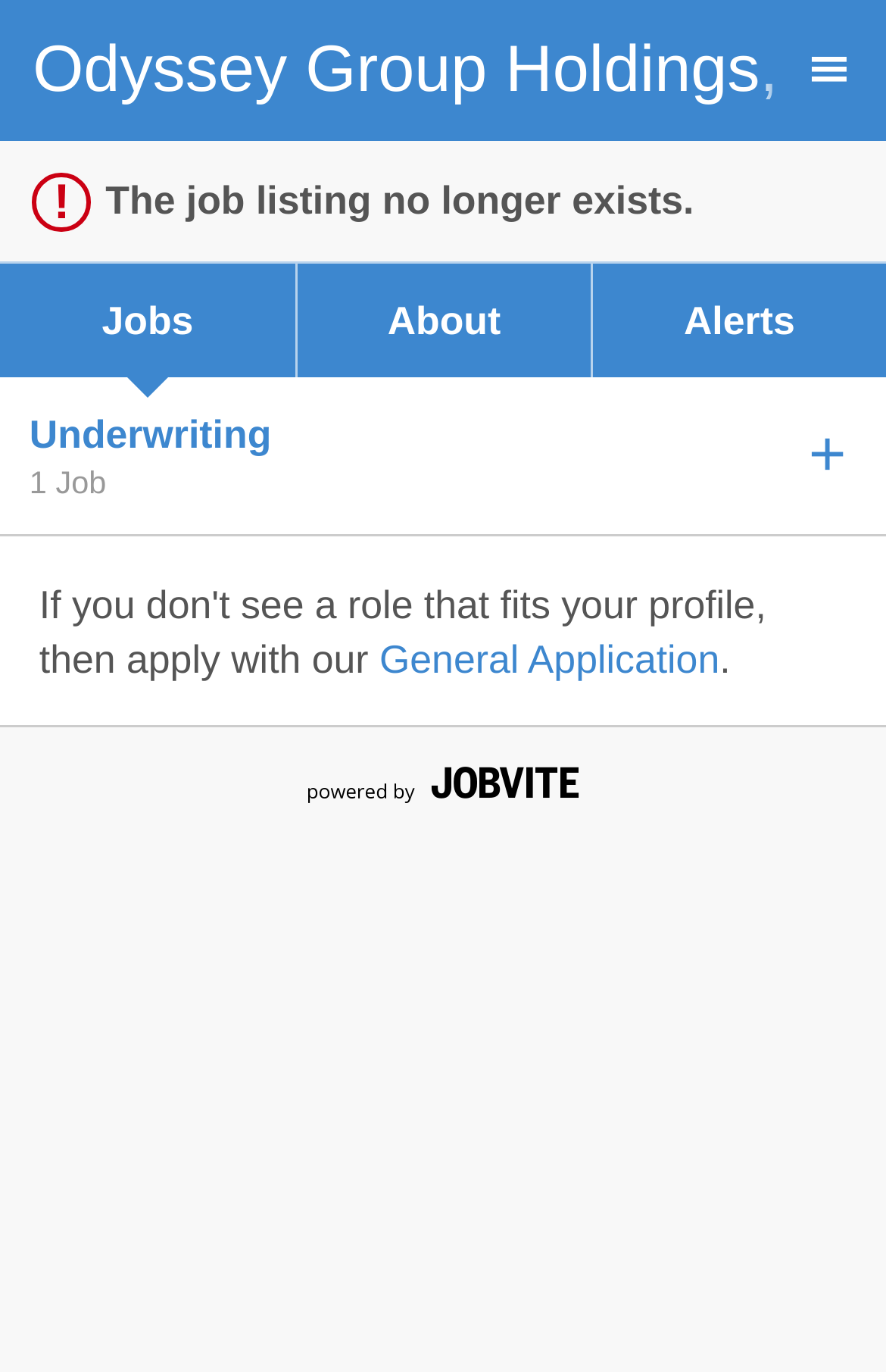Extract the primary headline from the webpage and present its text.

Odyssey Group Holdings, Inc. Careers